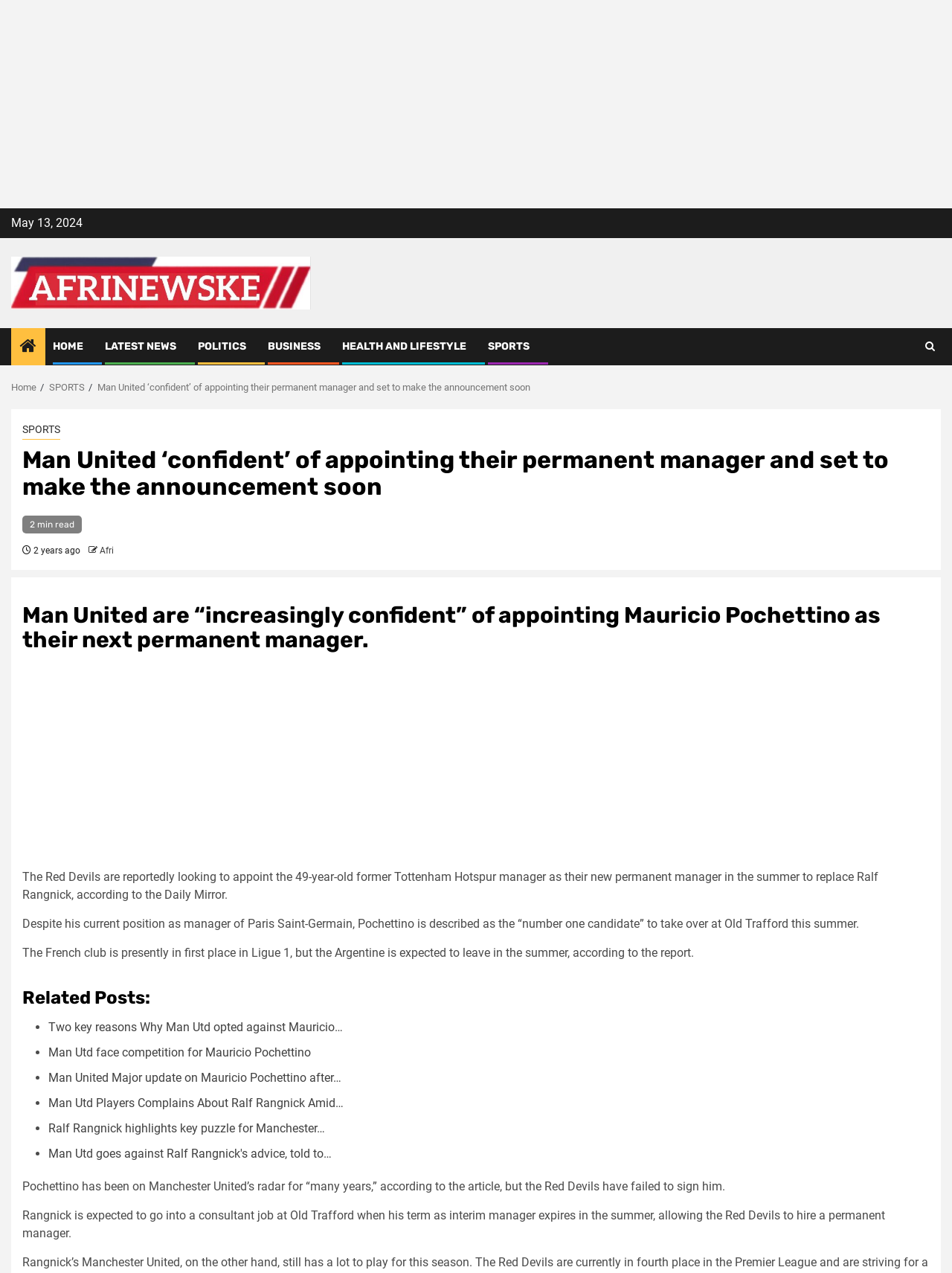How many related posts are listed at the end of the article?
Please provide a comprehensive answer based on the contents of the image.

I found the number of related posts by counting the list markers at the end of the article, which are '•' symbols. There are 5 list markers, each corresponding to a related post.